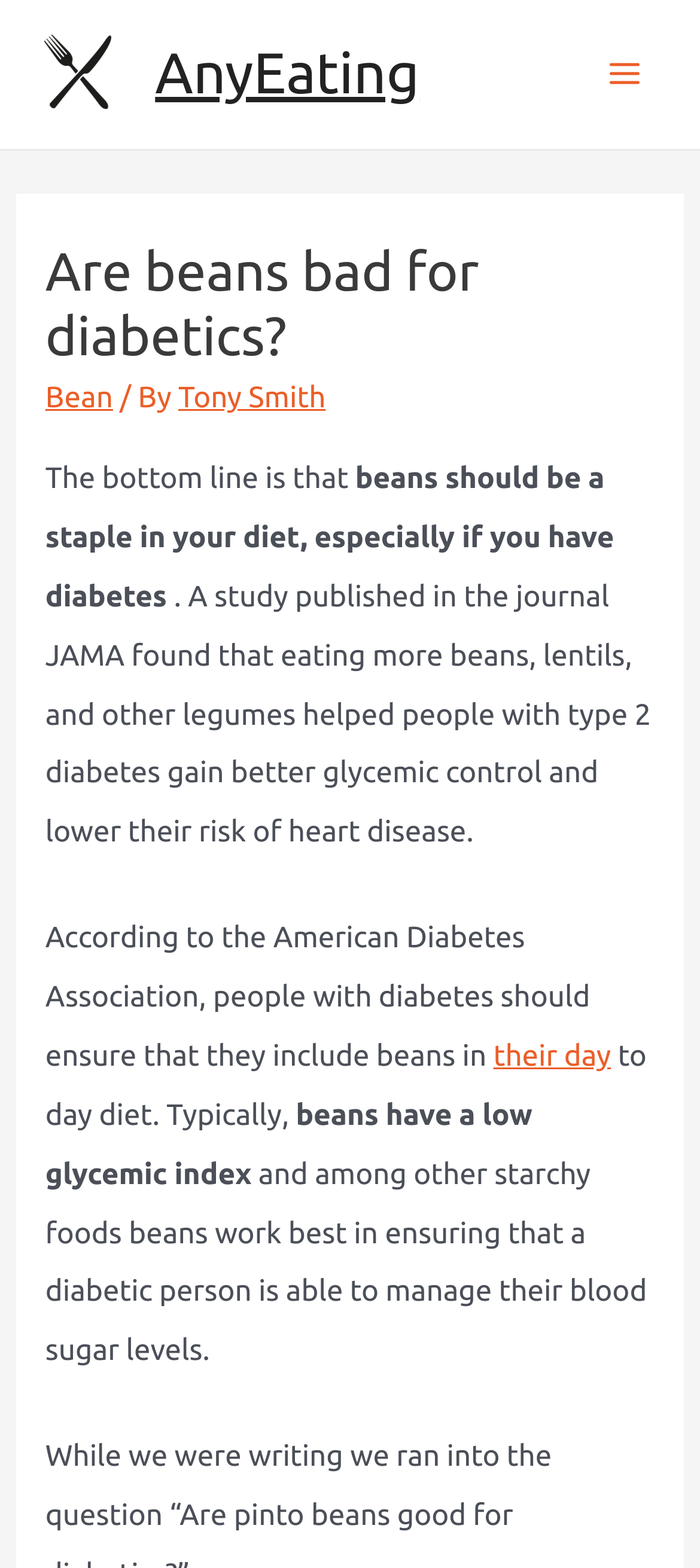Provide a one-word or short-phrase response to the question:
What is the recommendation of the American Diabetes Association?

Include beans in daily diet